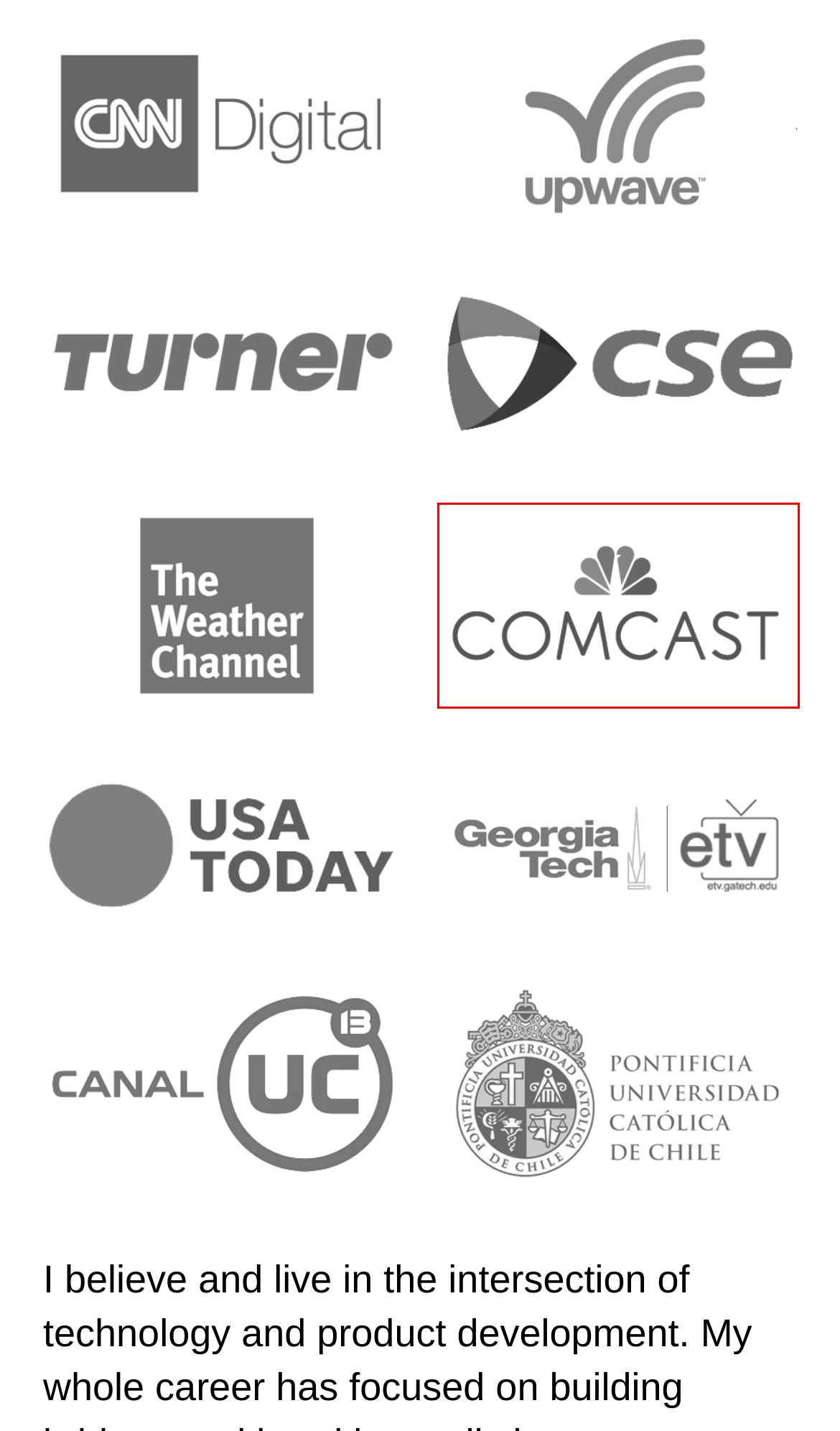You have a screenshot of a webpage with an element surrounded by a red bounding box. Choose the webpage description that best describes the new page after clicking the element inside the red bounding box. Here are the candidates:
A. Comcast – GoldenbergMedia.com
B. Turner R&D – GoldenbergMedia.com
C. CSE Consulting – GoldenbergMedia.com
D. Georgia Tech Experimental TV – GoldenbergMedia.com
E. Turner – Upwave – GoldenbergMedia.com
F. CNN Digital Video – GoldenbergMedia.com
G. Canal 13 – GoldenbergMedia.com
H. GoldenbergMedia.com

A